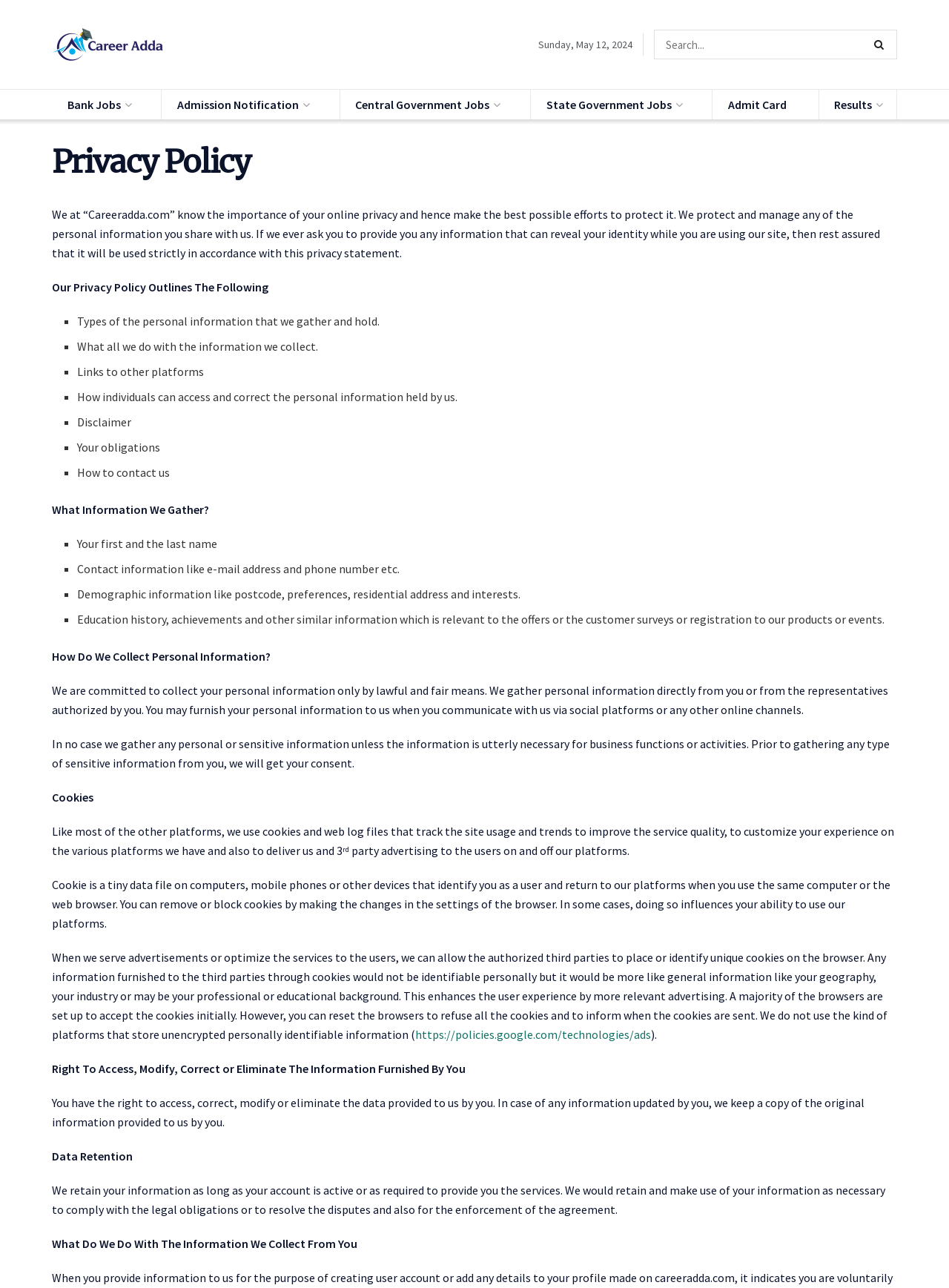Pinpoint the bounding box coordinates of the area that must be clicked to complete this instruction: "Search for something".

[0.689, 0.023, 0.945, 0.046]